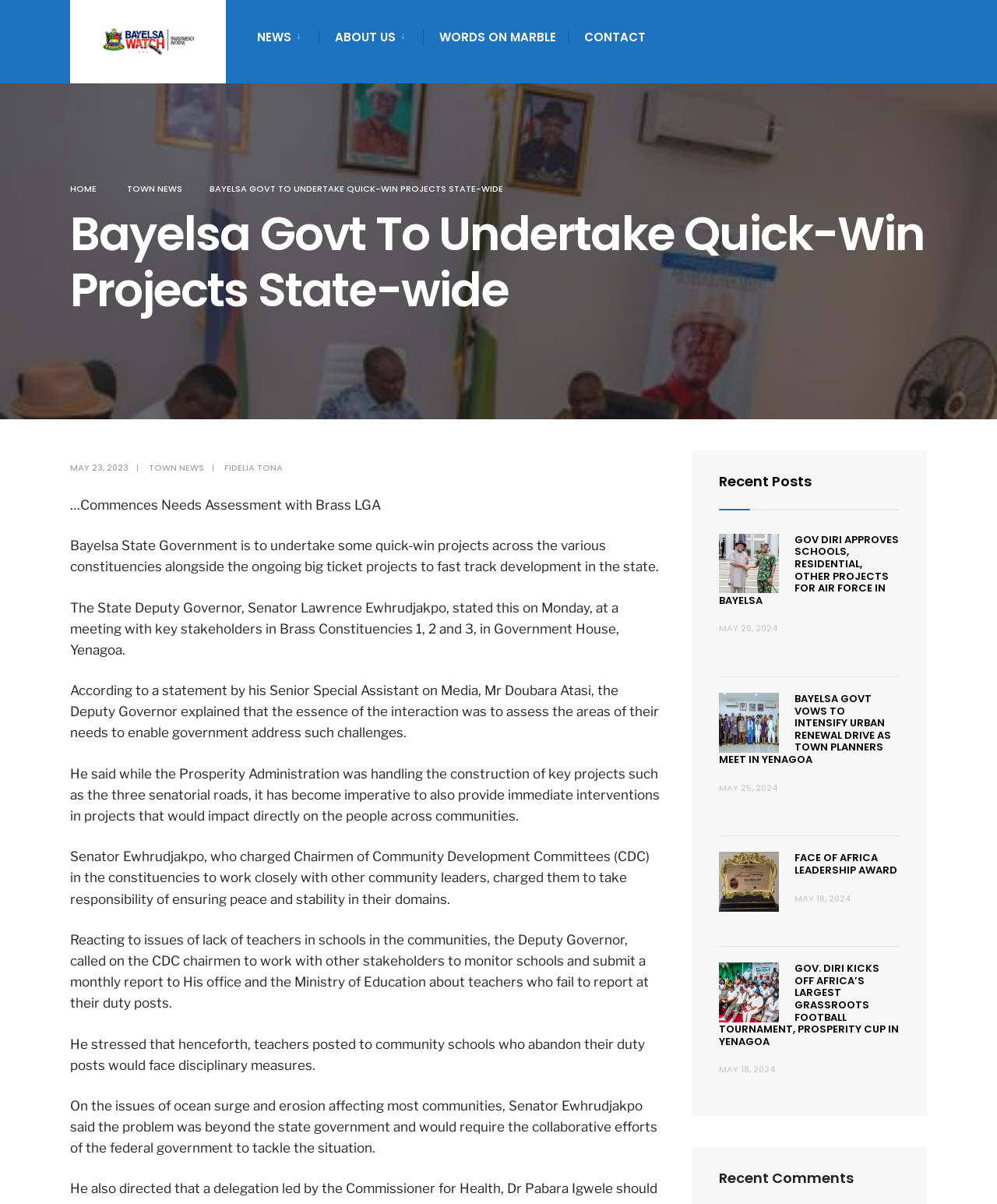Find and specify the bounding box coordinates that correspond to the clickable region for the instruction: "View the article 'GOV DIRI APPROVES SCHOOLS, RESIDENTIAL, OTHER PROJECTS FOR AIR FORCE IN BAYELSA'".

[0.721, 0.442, 0.901, 0.505]